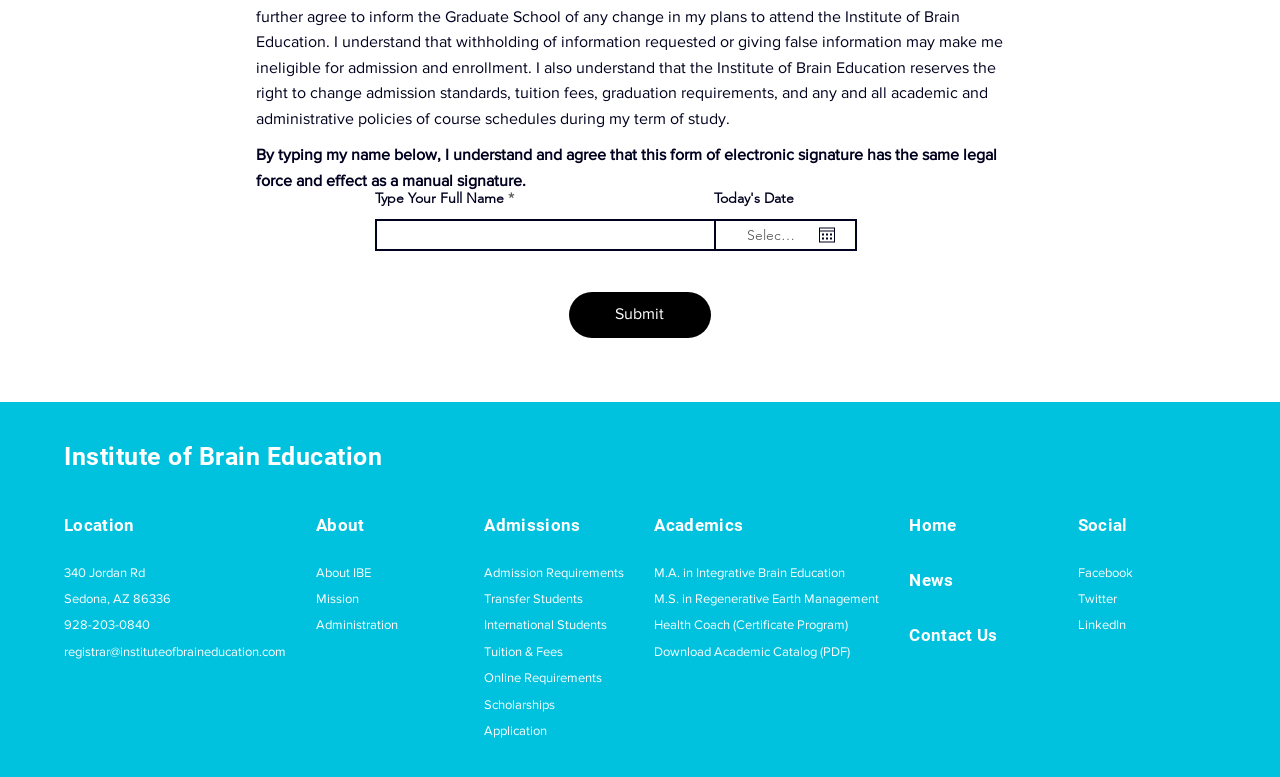Determine the bounding box coordinates of the section I need to click to execute the following instruction: "Submit". Provide the coordinates as four float numbers between 0 and 1, i.e., [left, top, right, bottom].

[0.445, 0.375, 0.555, 0.434]